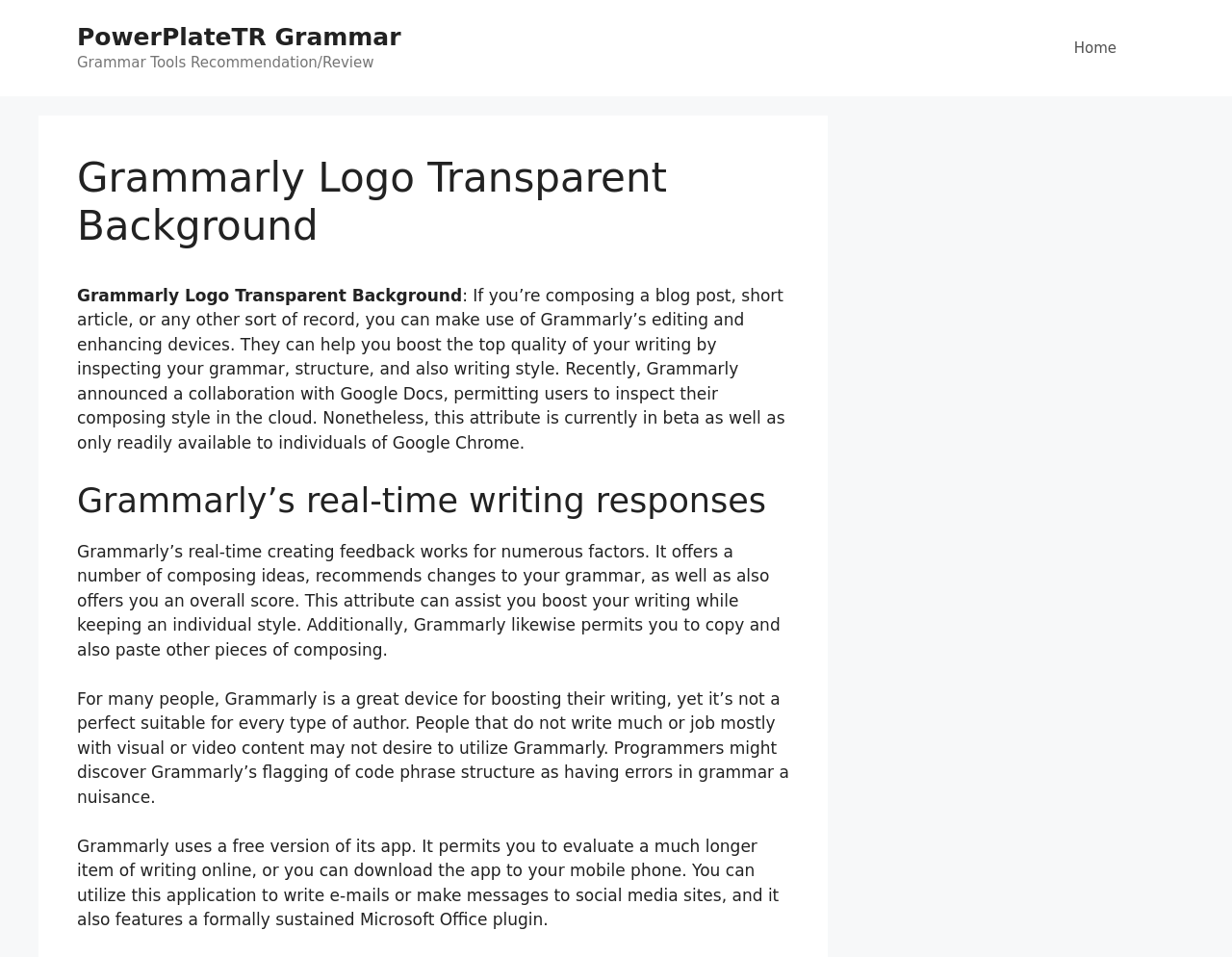Respond with a single word or phrase:
Is Grammarly suitable for all types of authors?

No